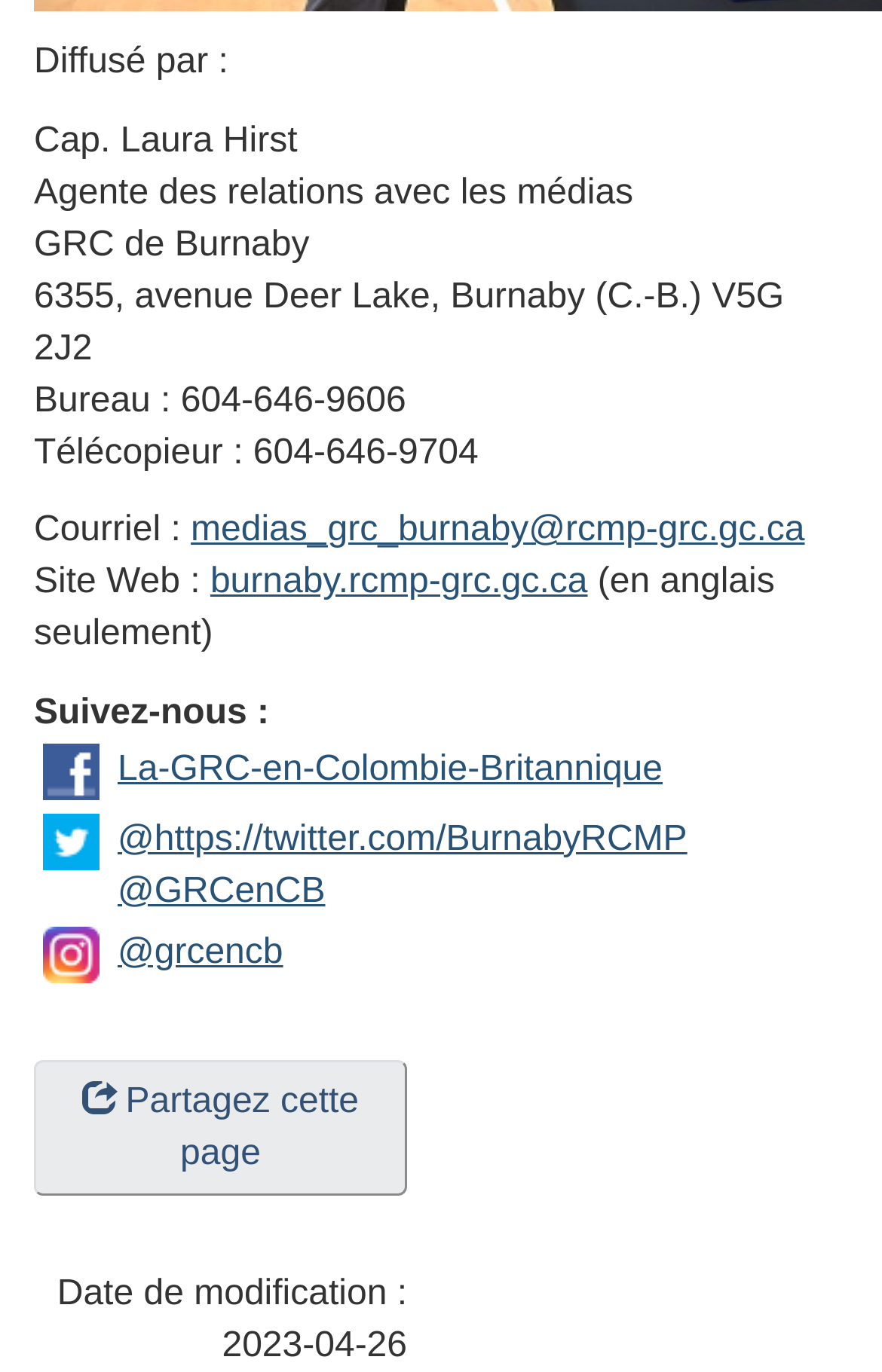Please provide a comprehensive response to the question based on the details in the image: What social media platforms are mentioned on the page?

The social media platforms mentioned on the page can be found in the LayoutTable element, which contains three LayoutTableRow elements, each with a LayoutTableCell element containing an image and a link to a social media platform. The platforms mentioned are Facebook, Twitter, and Instagram.